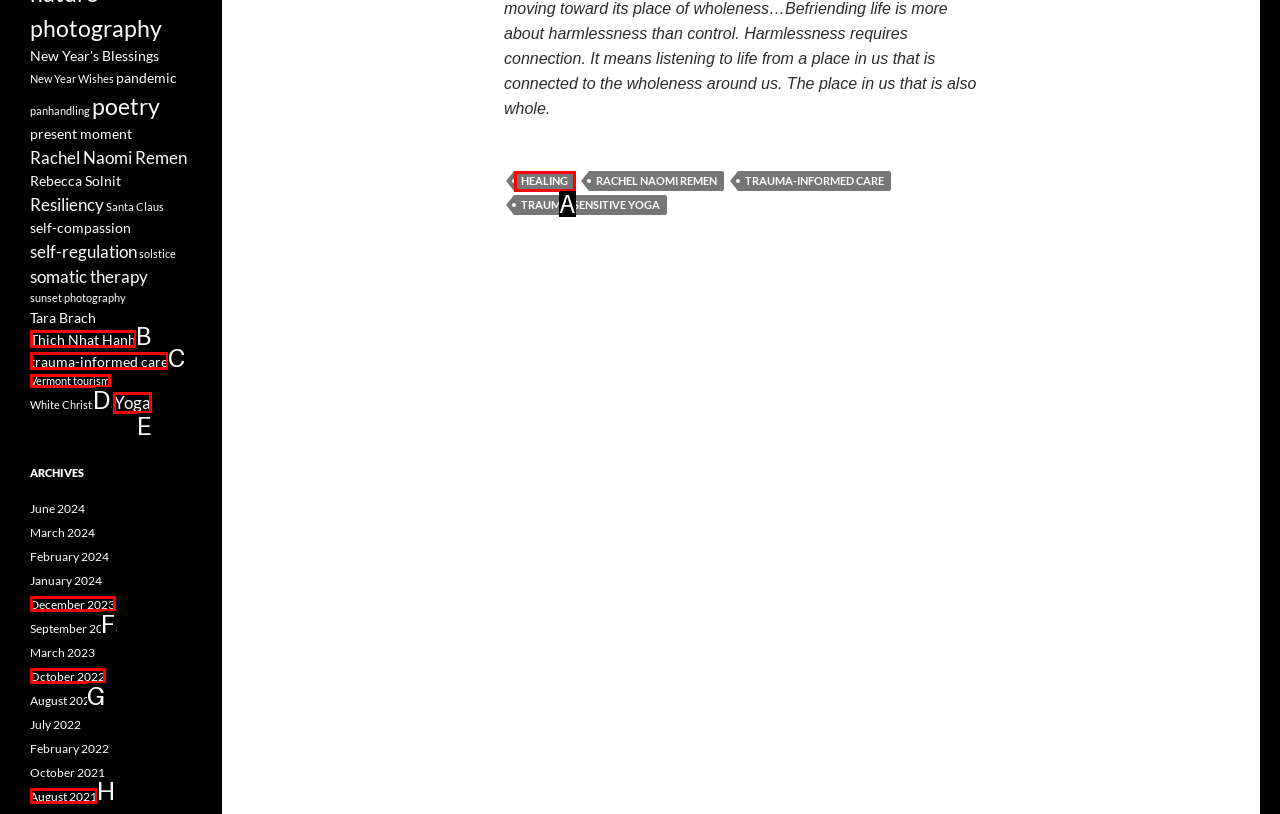For the task: Check out 'Yoga' articles, specify the letter of the option that should be clicked. Answer with the letter only.

E